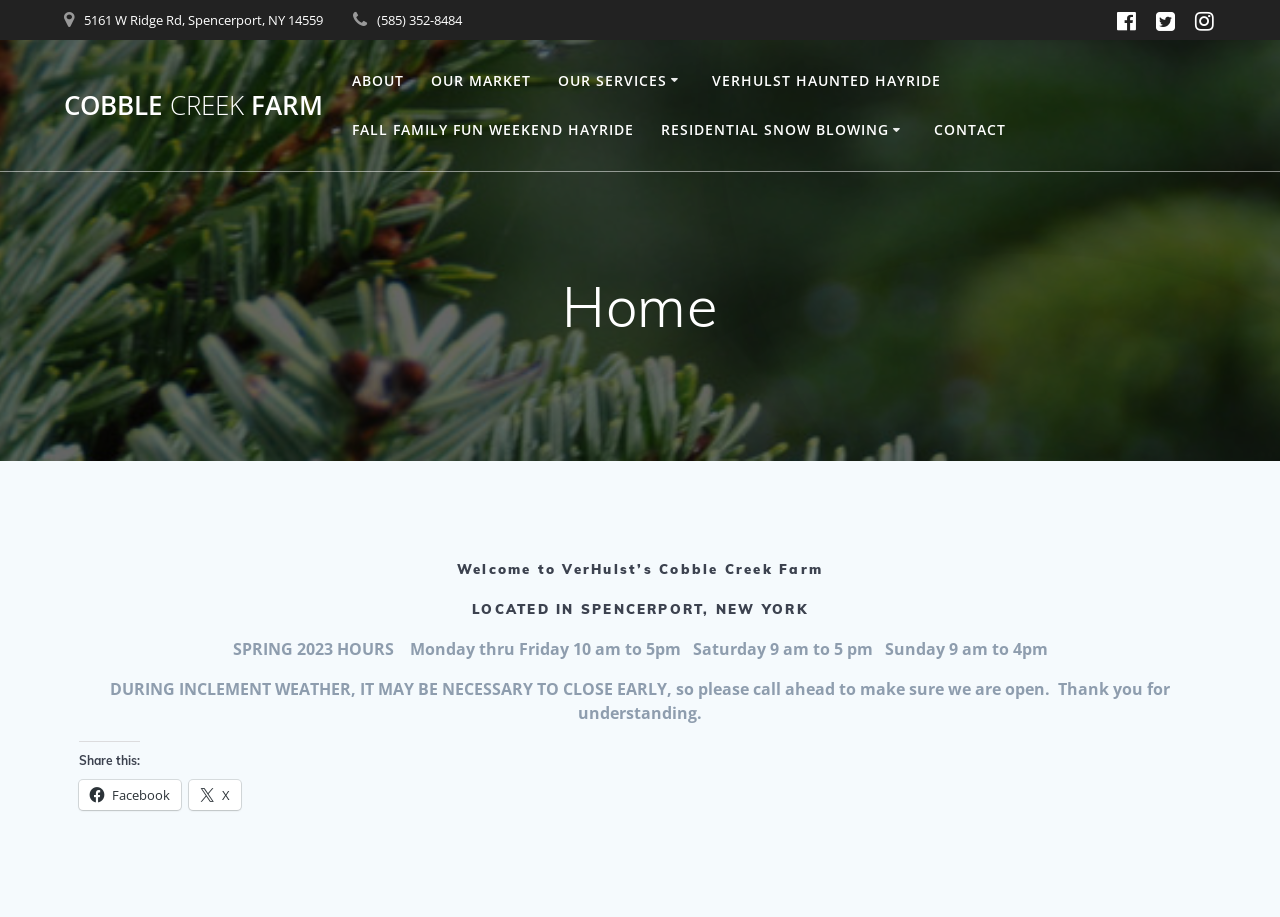What is the address of Cobble Creek Farm?
Analyze the image and provide a thorough answer to the question.

I found the address by looking at the static text element with the bounding box coordinates [0.066, 0.012, 0.252, 0.032] which contains the address information.